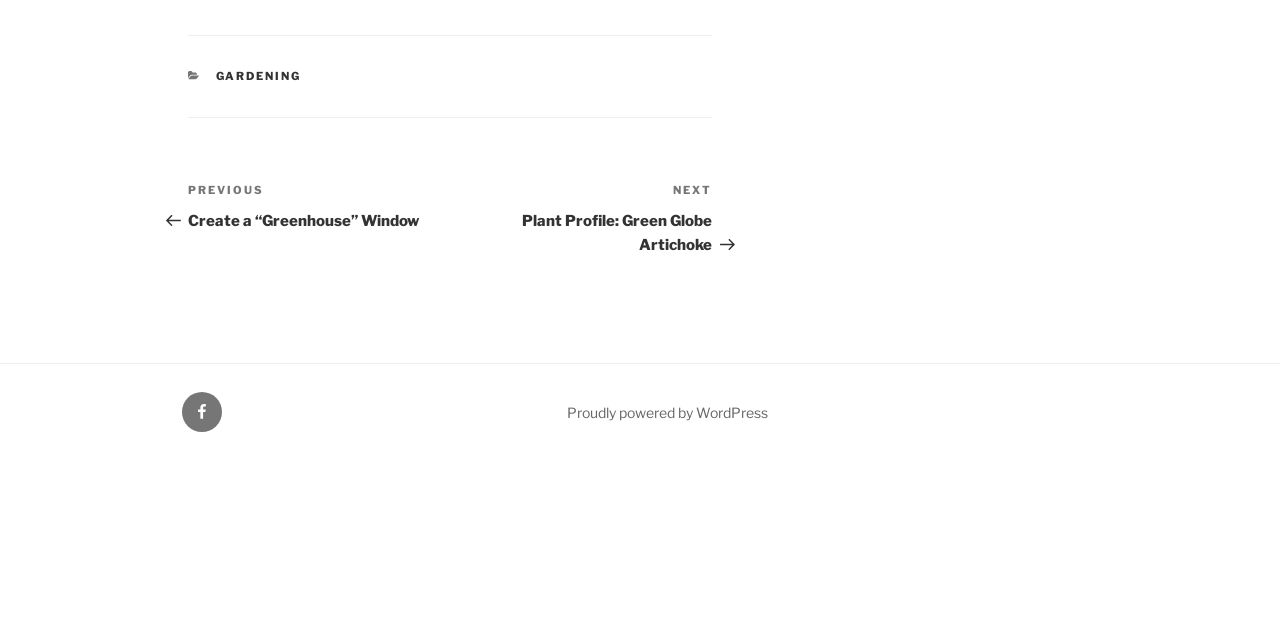Bounding box coordinates should be provided in the format (top-left x, top-left y, bottom-right x, bottom-right y) with all values between 0 and 1. Identify the bounding box for this UI element: Facebook

[0.142, 0.613, 0.173, 0.675]